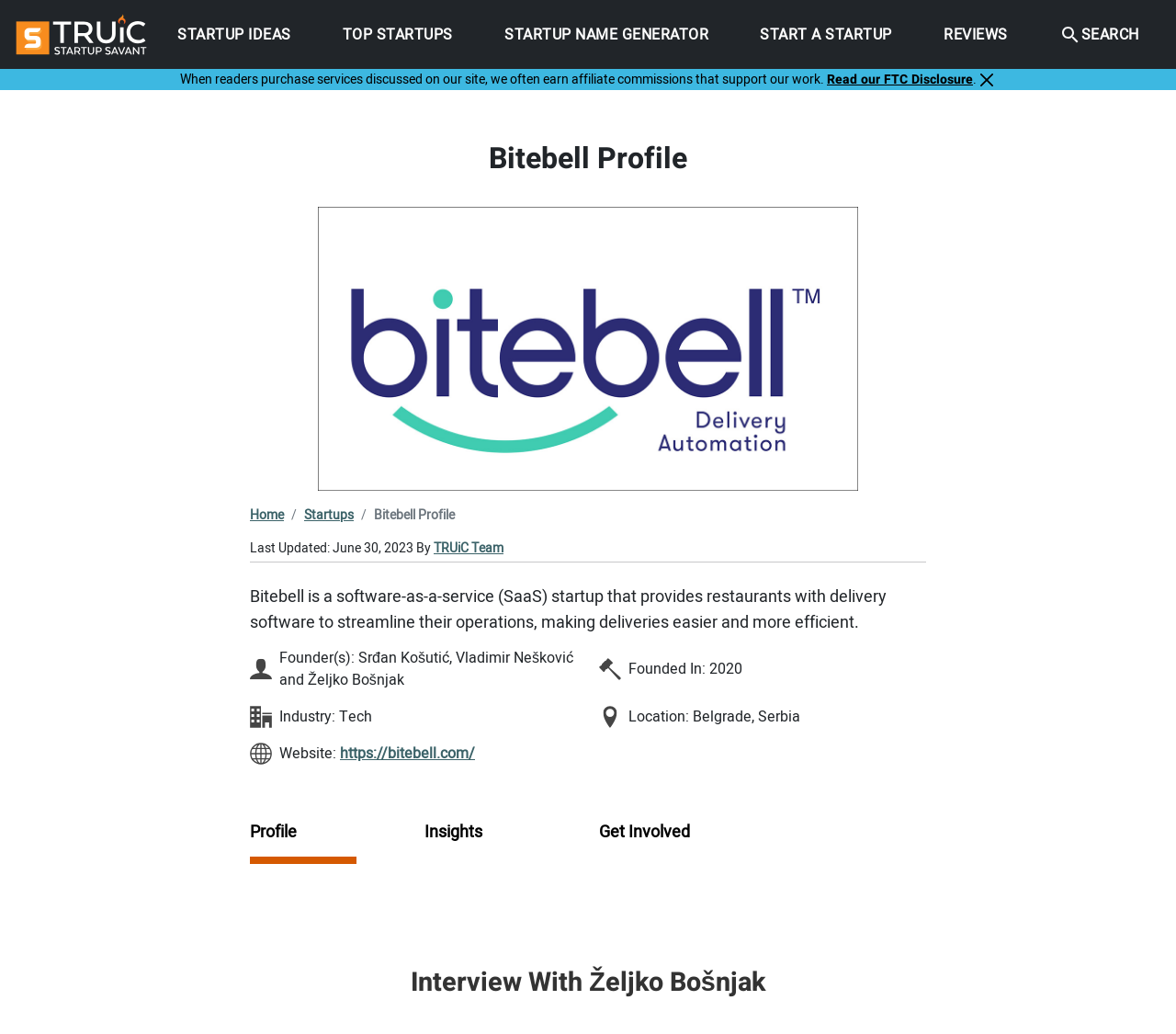Refer to the image and offer a detailed explanation in response to the question: Where is Bitebell located?

I found the answer by looking at the section that describes the startup's details, where it says 'Location: Belgrade, Serbia' next to a 'Location Icon'.